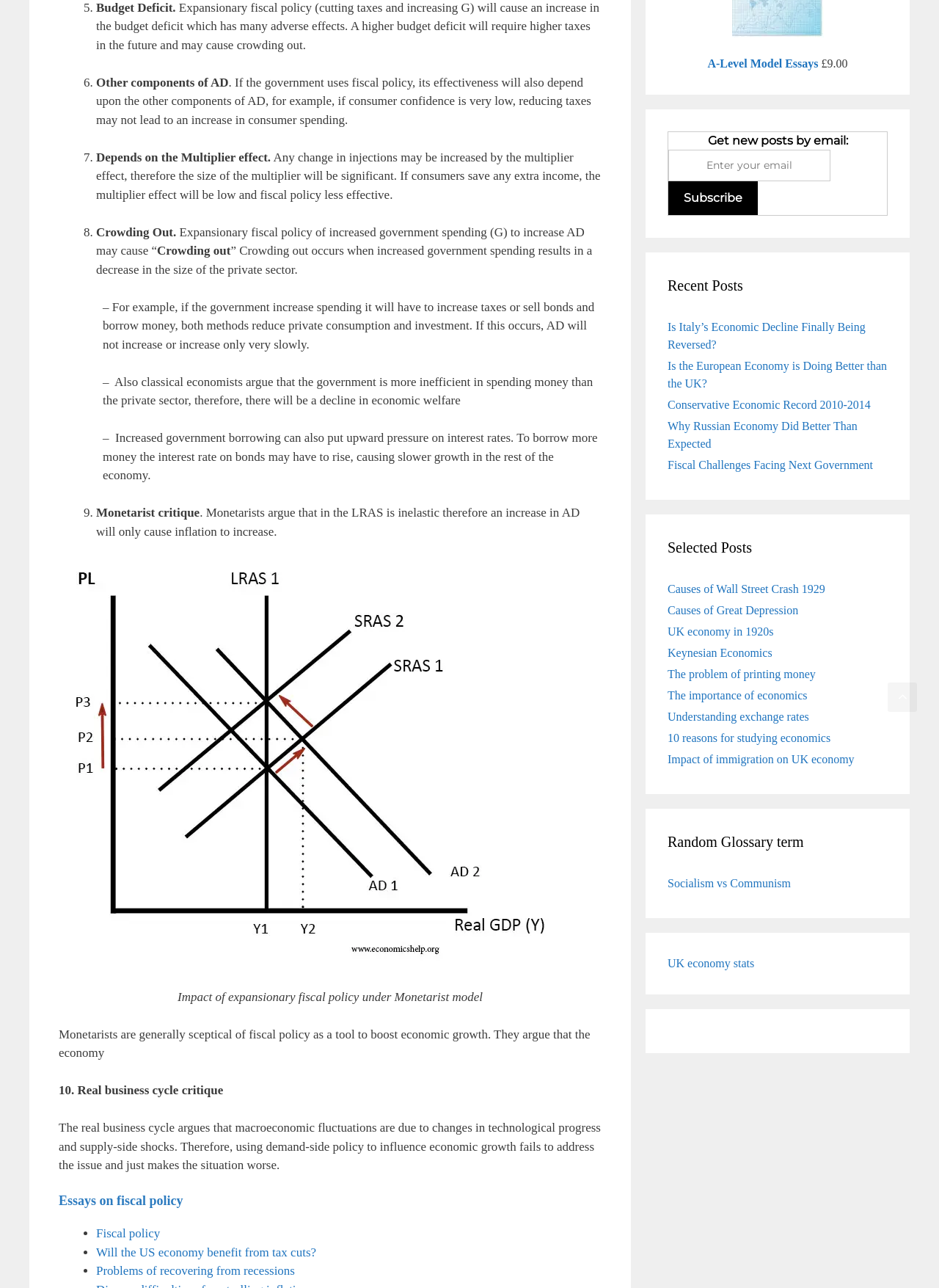Answer the following inquiry with a single word or phrase:
How many links are there in the 'Recent Posts' section?

5